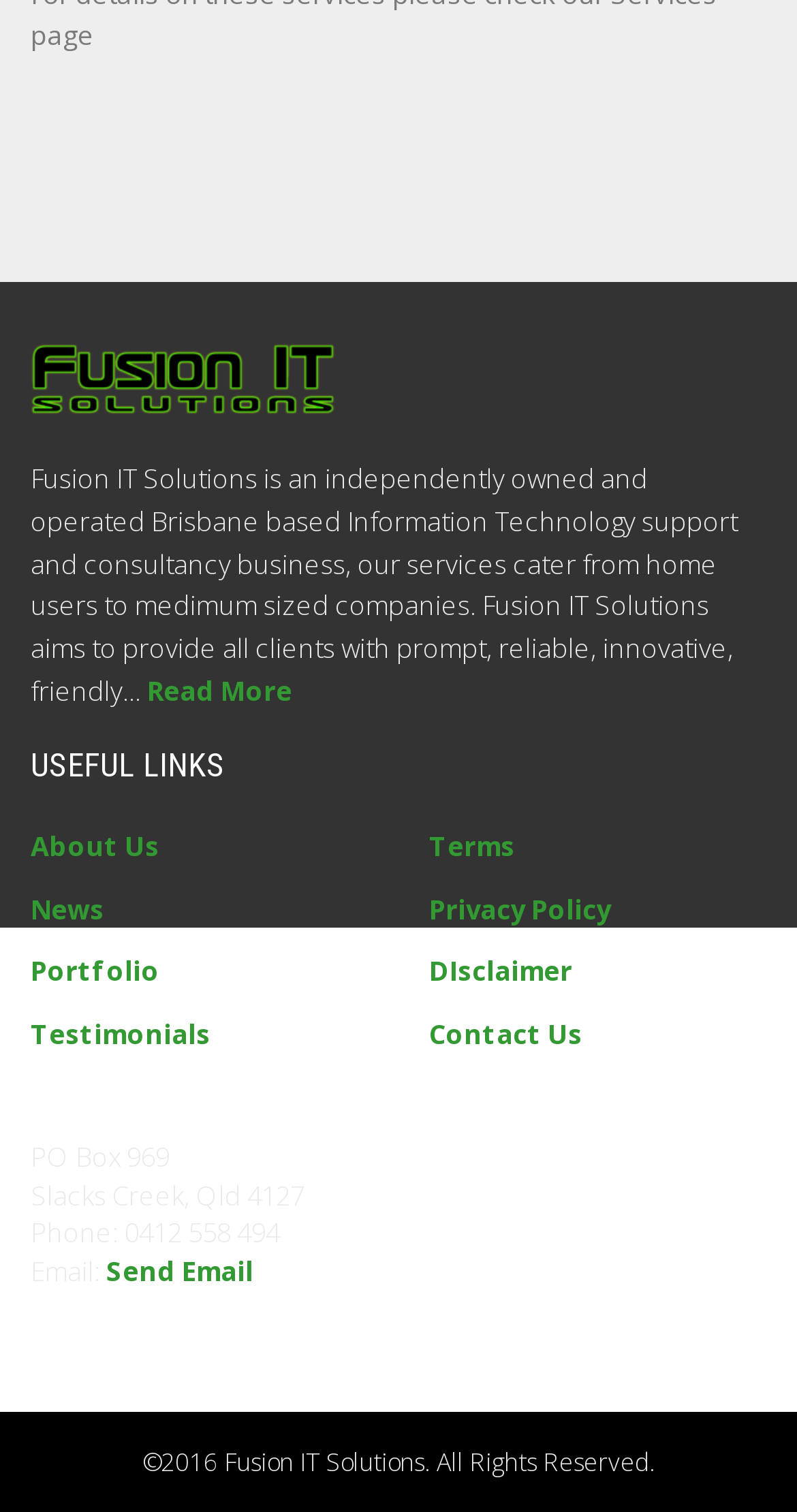Using the provided element description: "About Us", determine the bounding box coordinates of the corresponding UI element in the screenshot.

[0.038, 0.547, 0.2, 0.571]